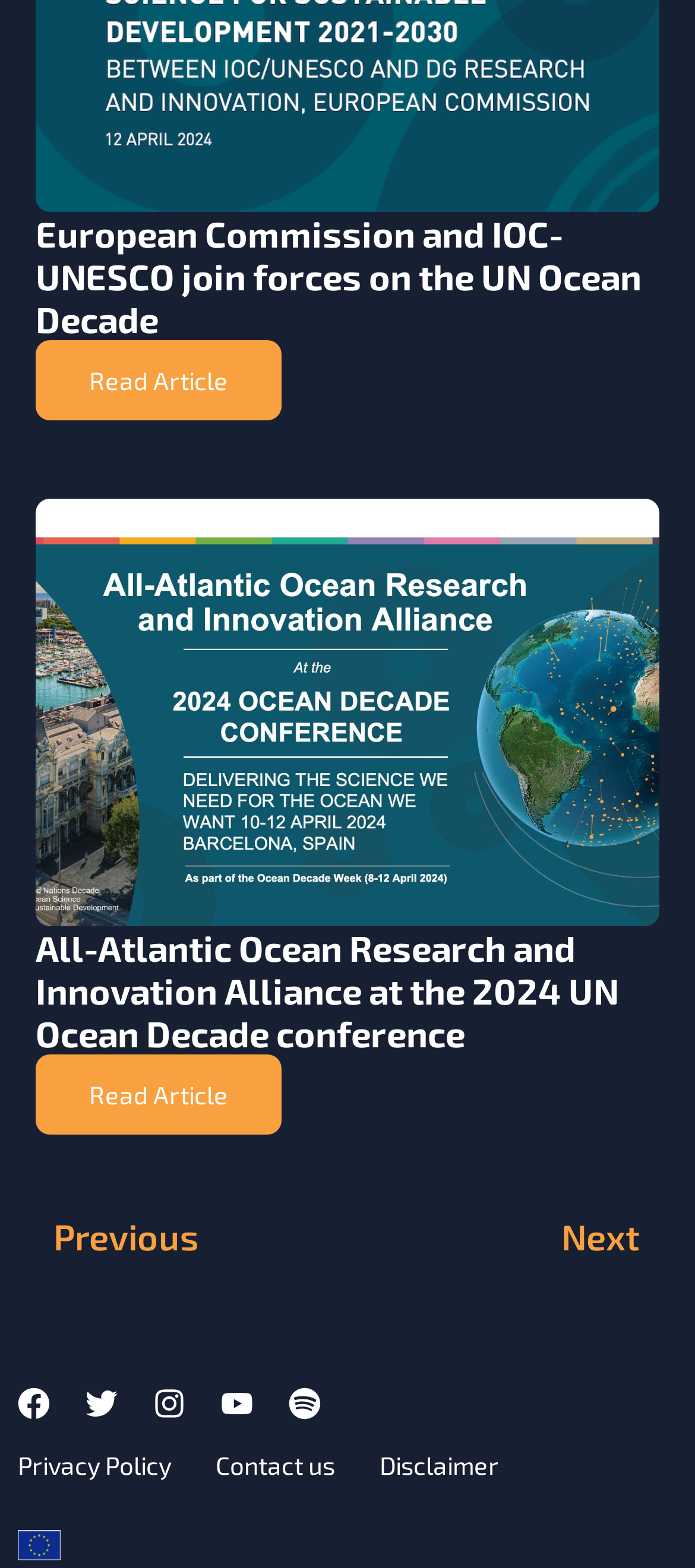Please identify the bounding box coordinates of the element on the webpage that should be clicked to follow this instruction: "Read the Privacy Policy". The bounding box coordinates should be given as four float numbers between 0 and 1, formatted as [left, top, right, bottom].

None